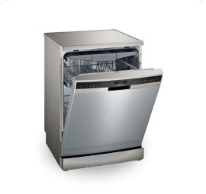Please give a short response to the question using one word or a phrase:
What is the purpose of the racks inside the dishwasher?

loading dishes